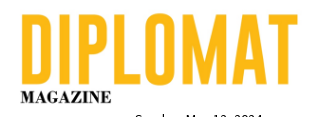What is written below 'DIPLOMAT'?
Give a single word or phrase answer based on the content of the image.

MAGAZINE